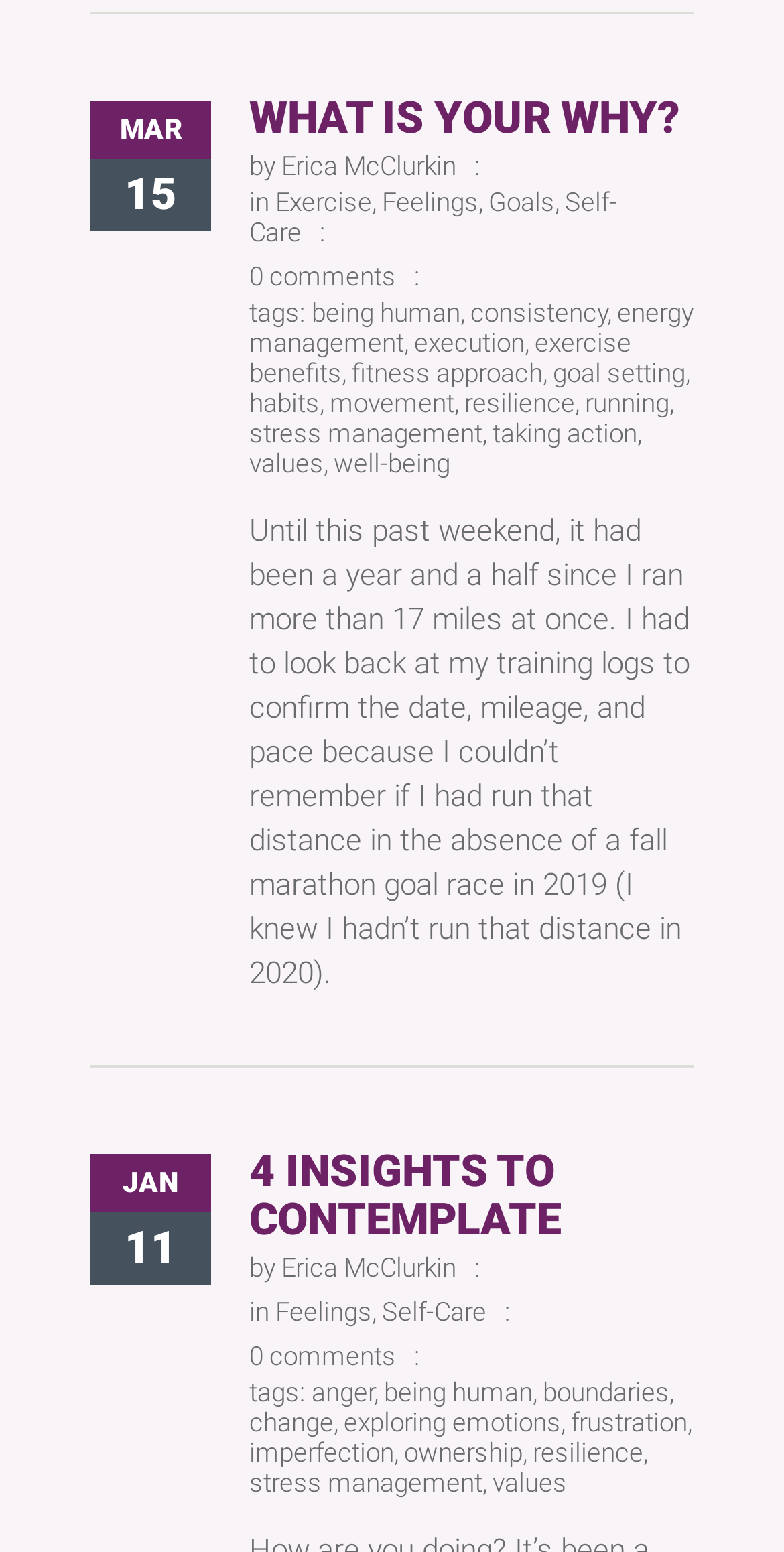Respond concisely with one word or phrase to the following query:
How many comments are there on the second article?

0